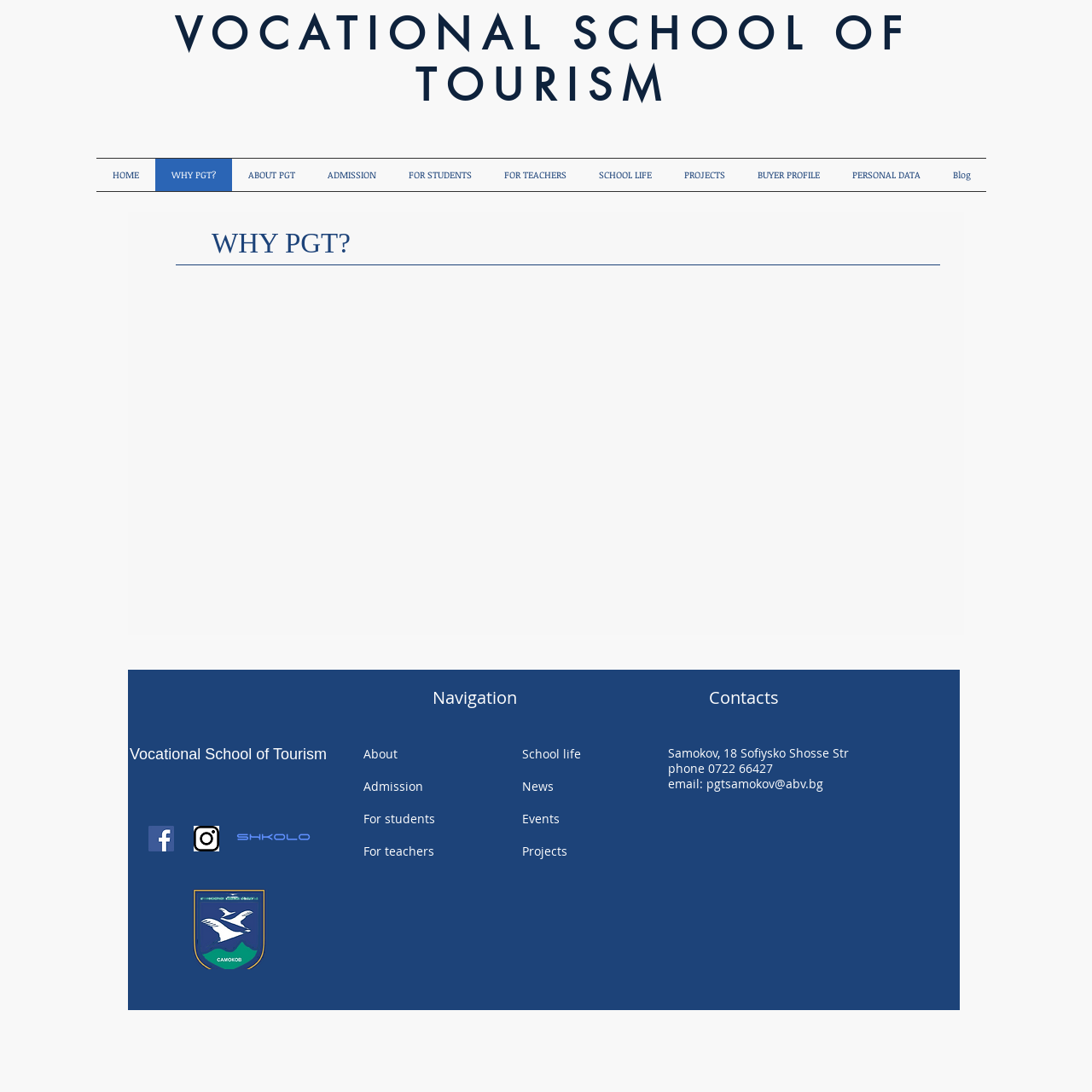Describe all the key features and sections of the webpage thoroughly.

The webpage is the official website of the Vocational School of Tourism. At the top left corner, there is a logo of the school, and next to it, the school's name is written in English. Below the logo, there are several links, including "Innovative school" and "ПОРТФОЛИО" (Portfolio). 

To the right of these links, there is a navigation menu with several options, including "HOME", "WHY PGT?", "ABOUT PGT", "ADMISSION", "FOR STUDENTS", "FOR TEACHERS", "SCHOOL LIFE", "PROJECTS", "BUYER PROFILE", "PERSONAL DATA", and "Blog". 

Below the navigation menu, there is a main section that takes up most of the page. It starts with a heading "WHY PGT?" and a brief description of the school's tradition and innovation. There are also several images and headings that highlight the school's practice abroad, innovative teaching methods, dual learning, and extracurricular activities.

At the bottom of the page, there is a section with social media links and a download link. Below that, there is a navigation menu with links to "About", "Admission", "For students", "For teachers", "School life", "News", "Events", and "Projects". 

Finally, there is a "Contacts" section that provides the school's address, phone number, and email address.